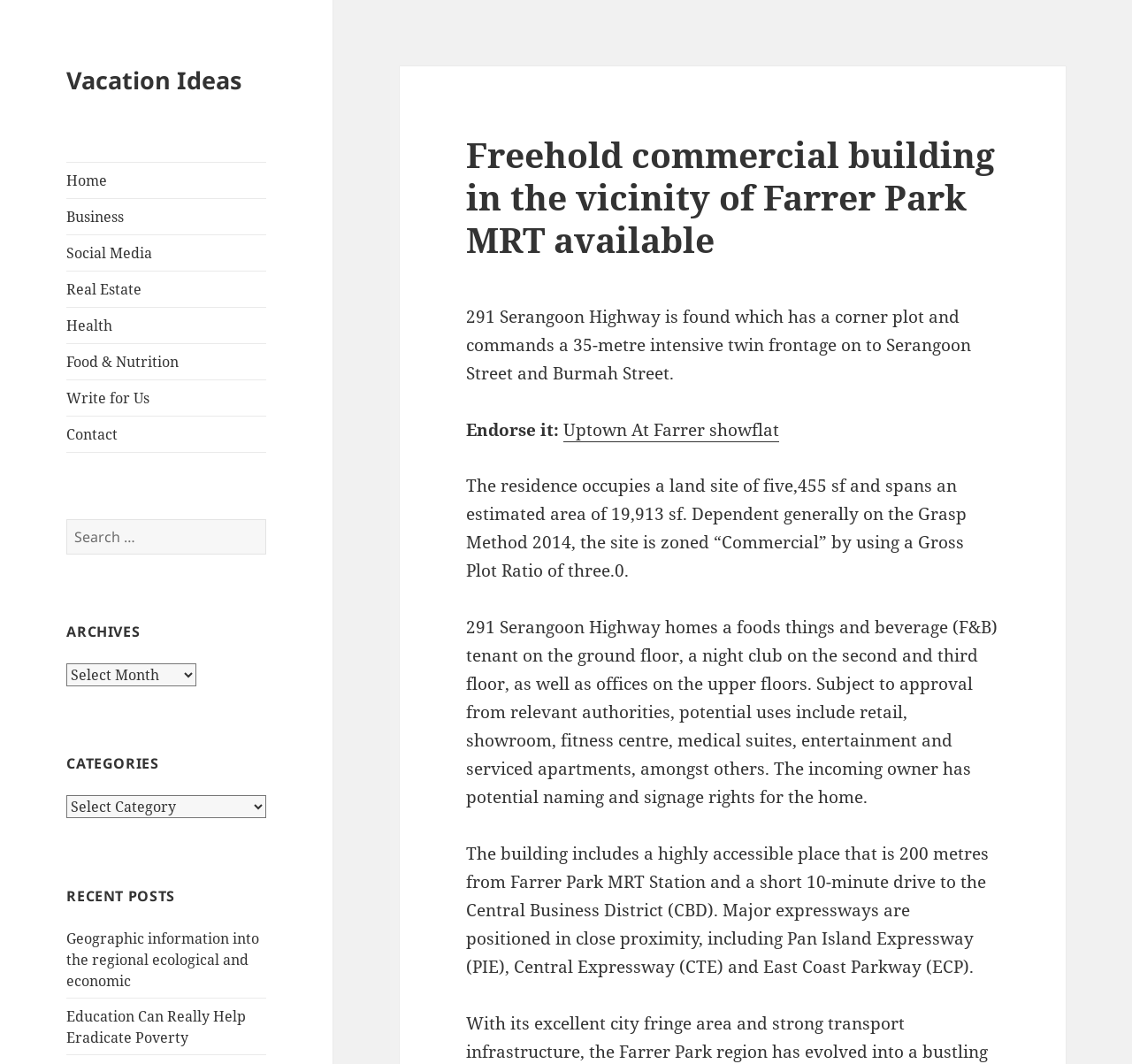Answer the question with a brief word or phrase:
What is the Gross Plot Ratio of the site?

3.0